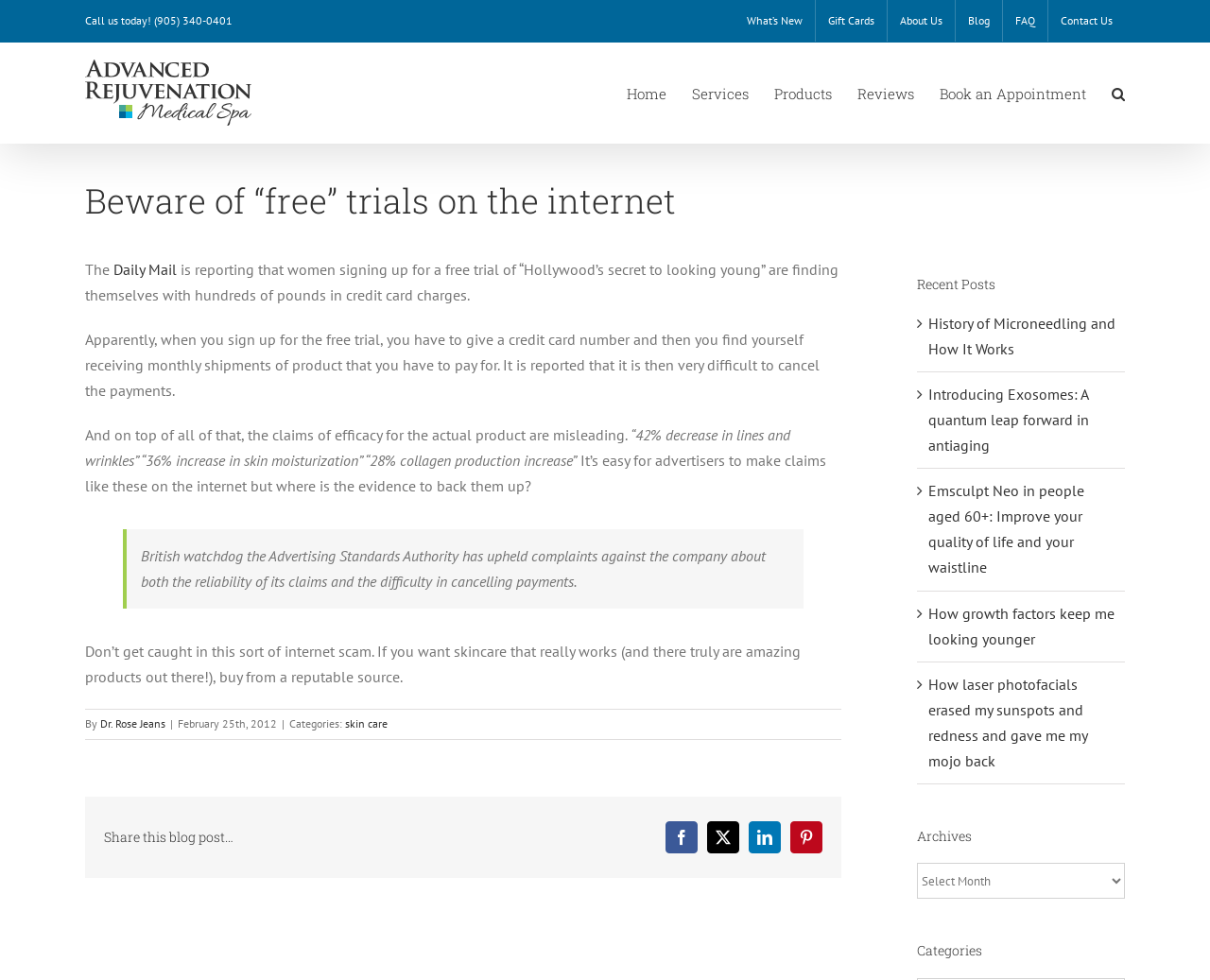Highlight the bounding box of the UI element that corresponds to this description: "Gift Cards".

[0.674, 0.0, 0.733, 0.042]